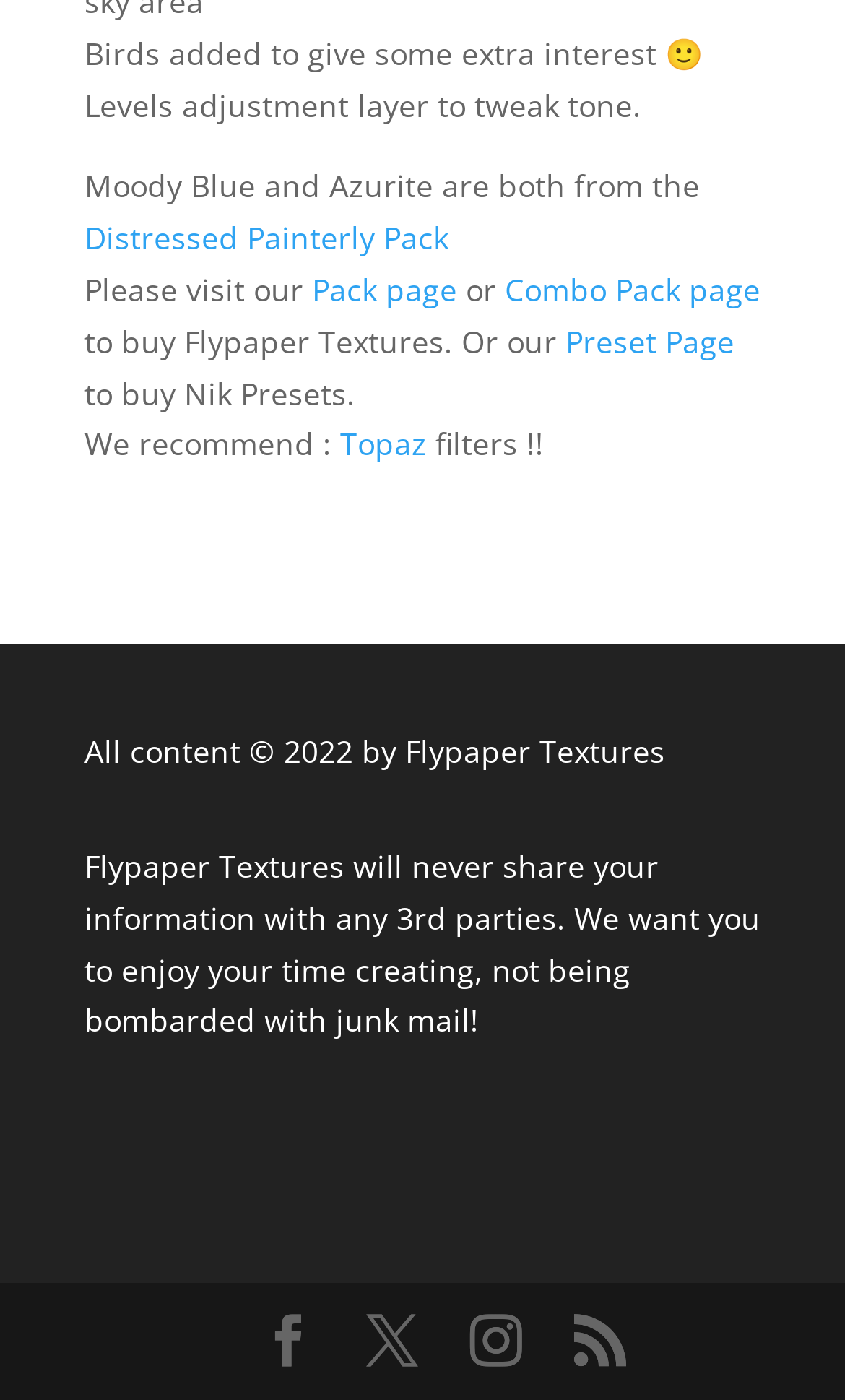Could you highlight the region that needs to be clicked to execute the instruction: "Check out the Combo Pack page"?

[0.597, 0.192, 0.9, 0.221]